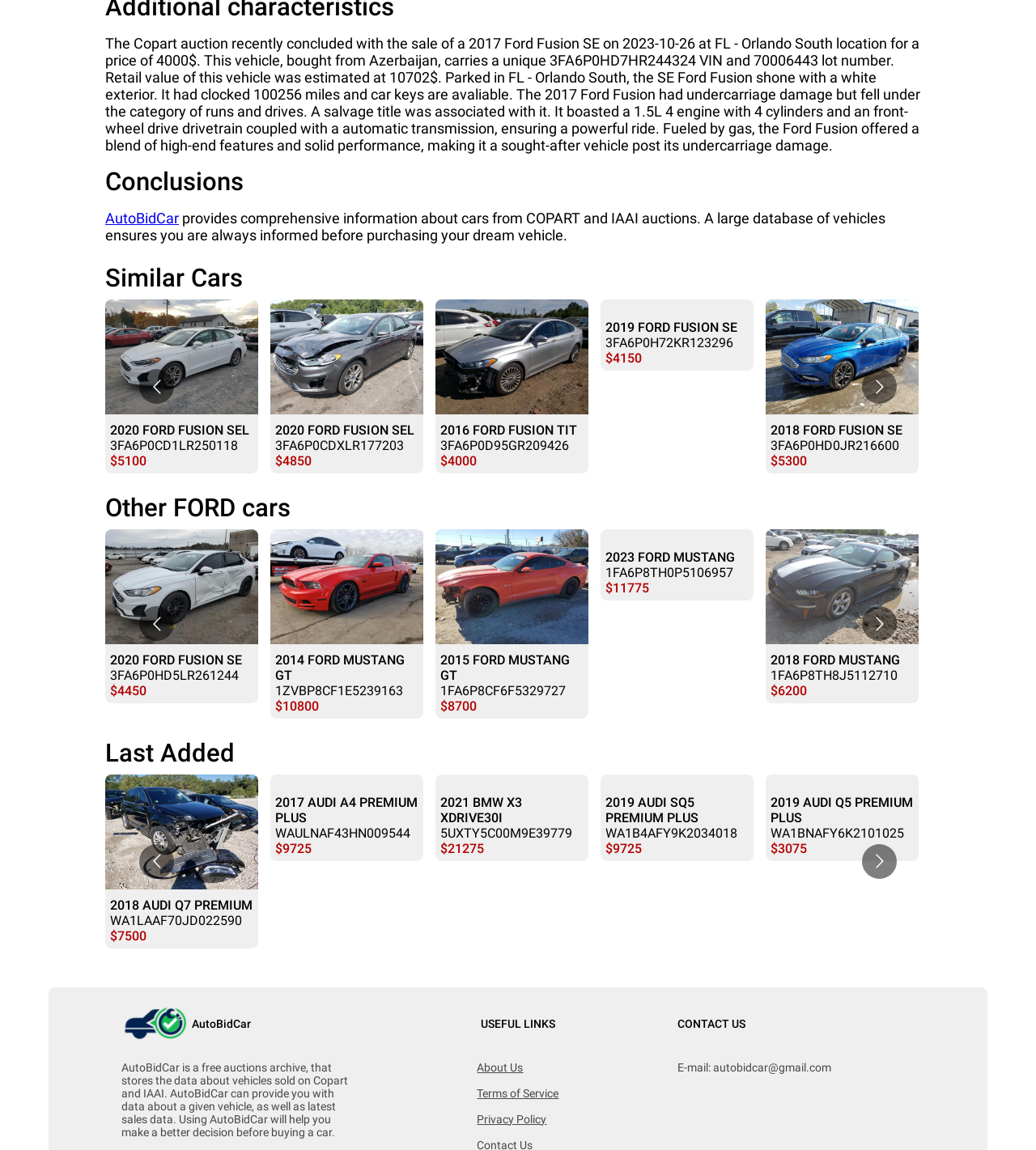Find the bounding box of the element with the following description: "Privacy Policy". The coordinates must be four float numbers between 0 and 1, formatted as [left, top, right, bottom].

[0.461, 0.967, 0.539, 0.979]